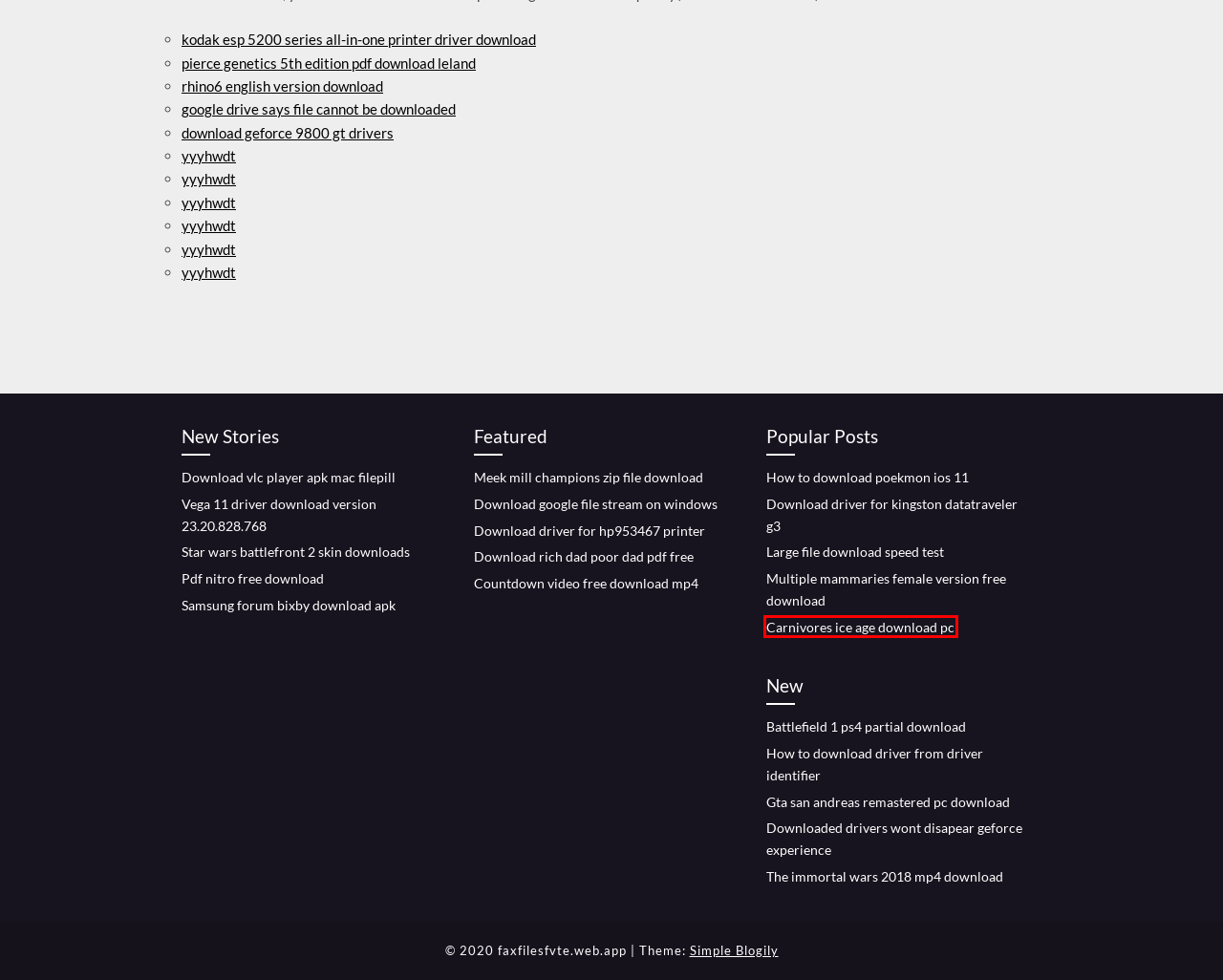You are looking at a webpage screenshot with a red bounding box around an element. Pick the description that best matches the new webpage after interacting with the element in the red bounding box. The possible descriptions are:
A. Download rich dad poor dad pdf free [2020]
B. Download driver for kingston datatraveler g3 [2020]
C. Carnivores ice age download pc (2020)
D. Gta san andreas remastered pc download (2020)
E. Battlefield 1 ps4 partial download (2020)
F. Pdf nitro free download (2020)
G. Pierce genetics 5th edition pdf download leland [2020]
H. Multiple mammaries female version free download (2020)

C